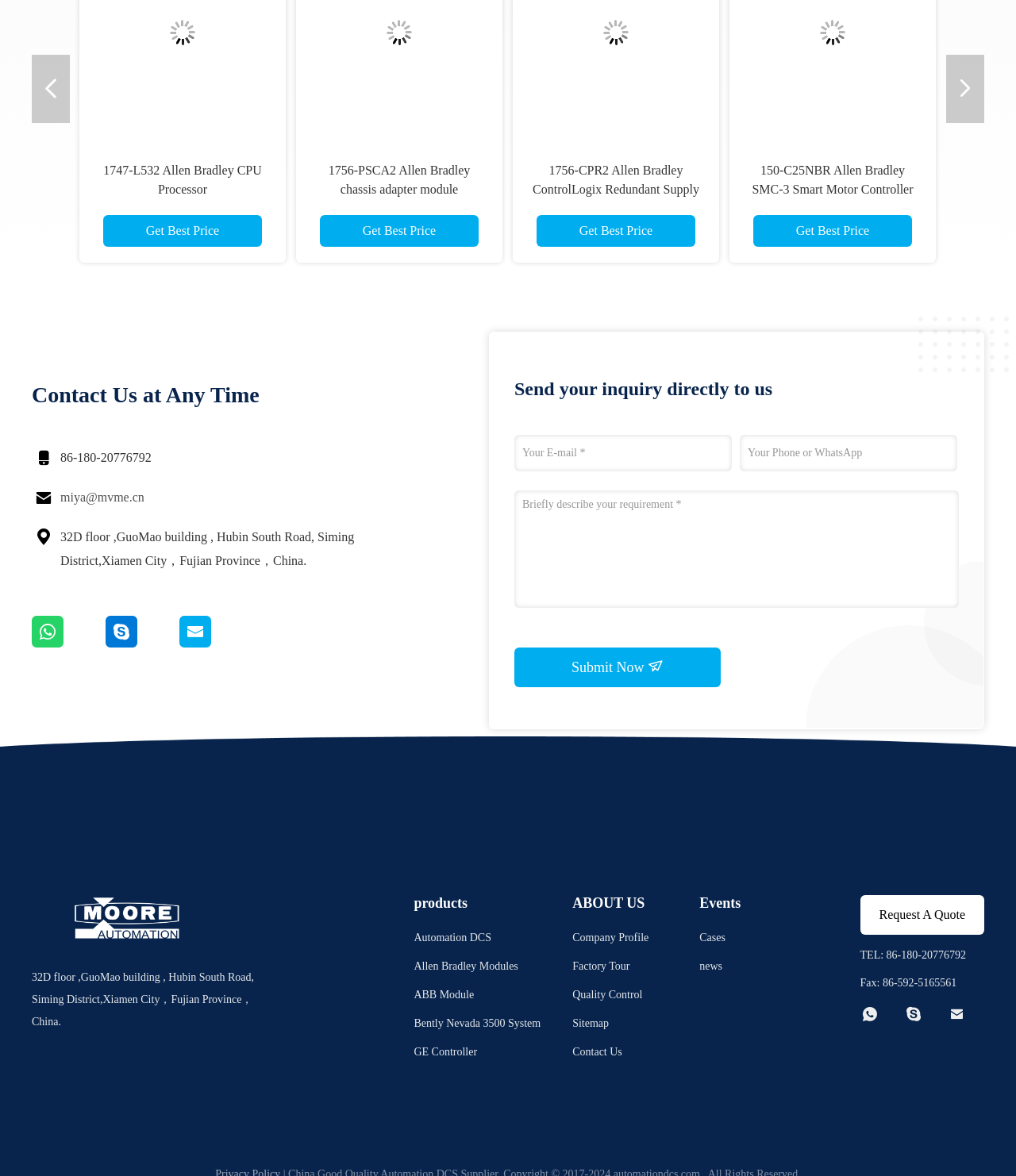Locate the bounding box coordinates of the segment that needs to be clicked to meet this instruction: "Request a quote".

[0.847, 0.761, 0.969, 0.795]